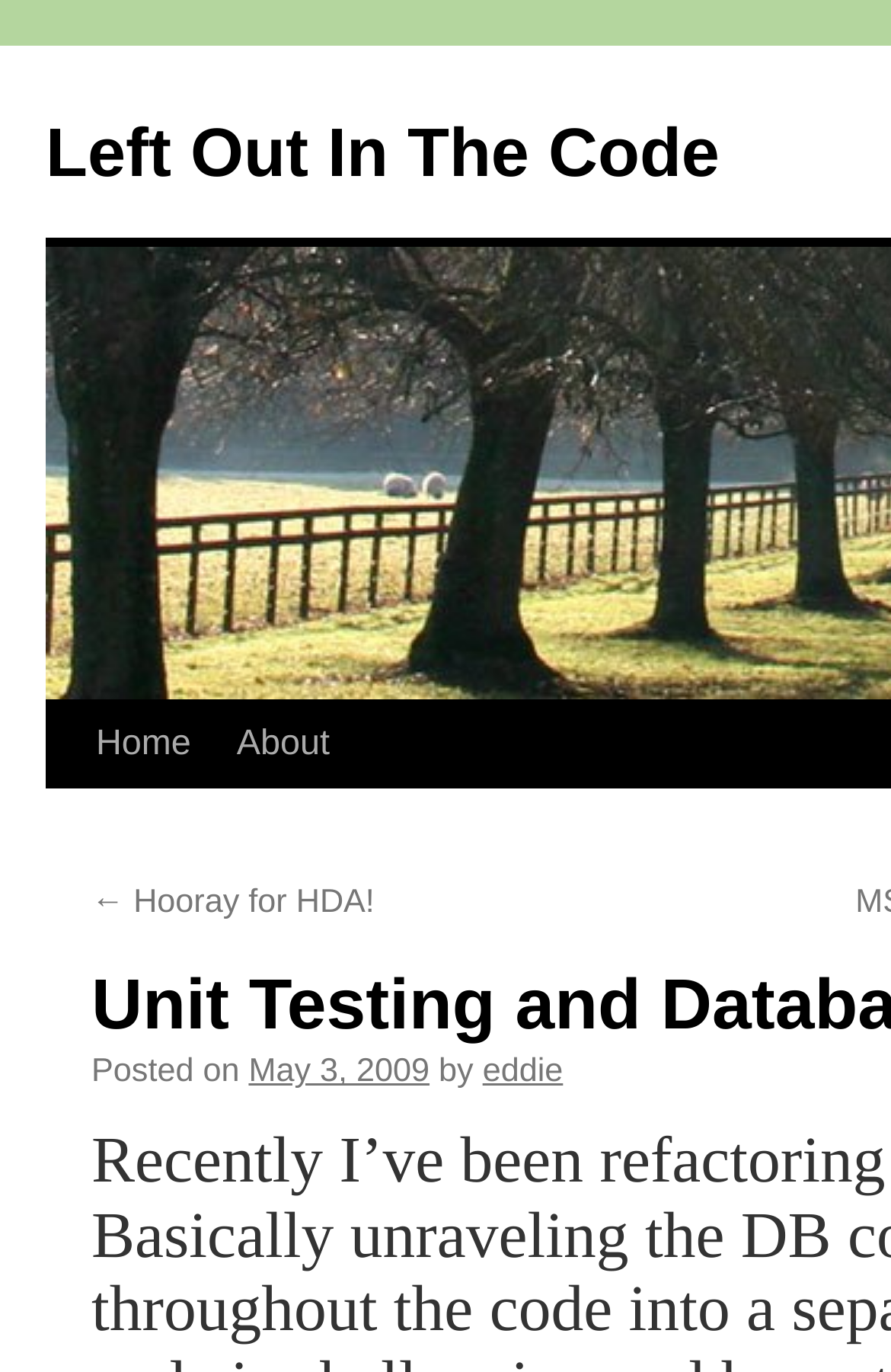Identify the bounding box of the HTML element described here: "About". Provide the coordinates as four float numbers between 0 and 1: [left, top, right, bottom].

[0.222, 0.511, 0.361, 0.575]